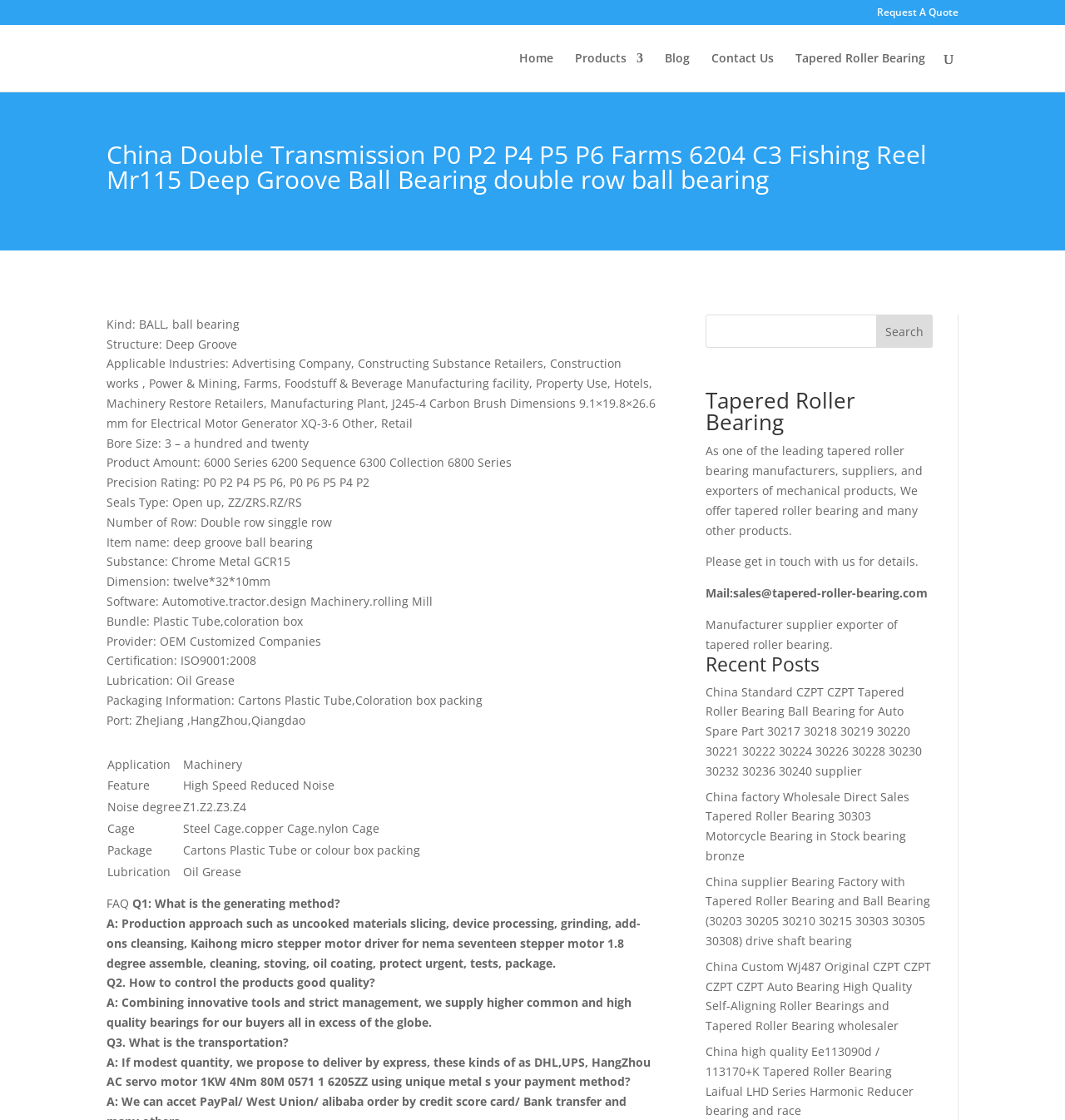Kindly respond to the following question with a single word or a brief phrase: 
What is the bore size of the bearing?

3 - 120